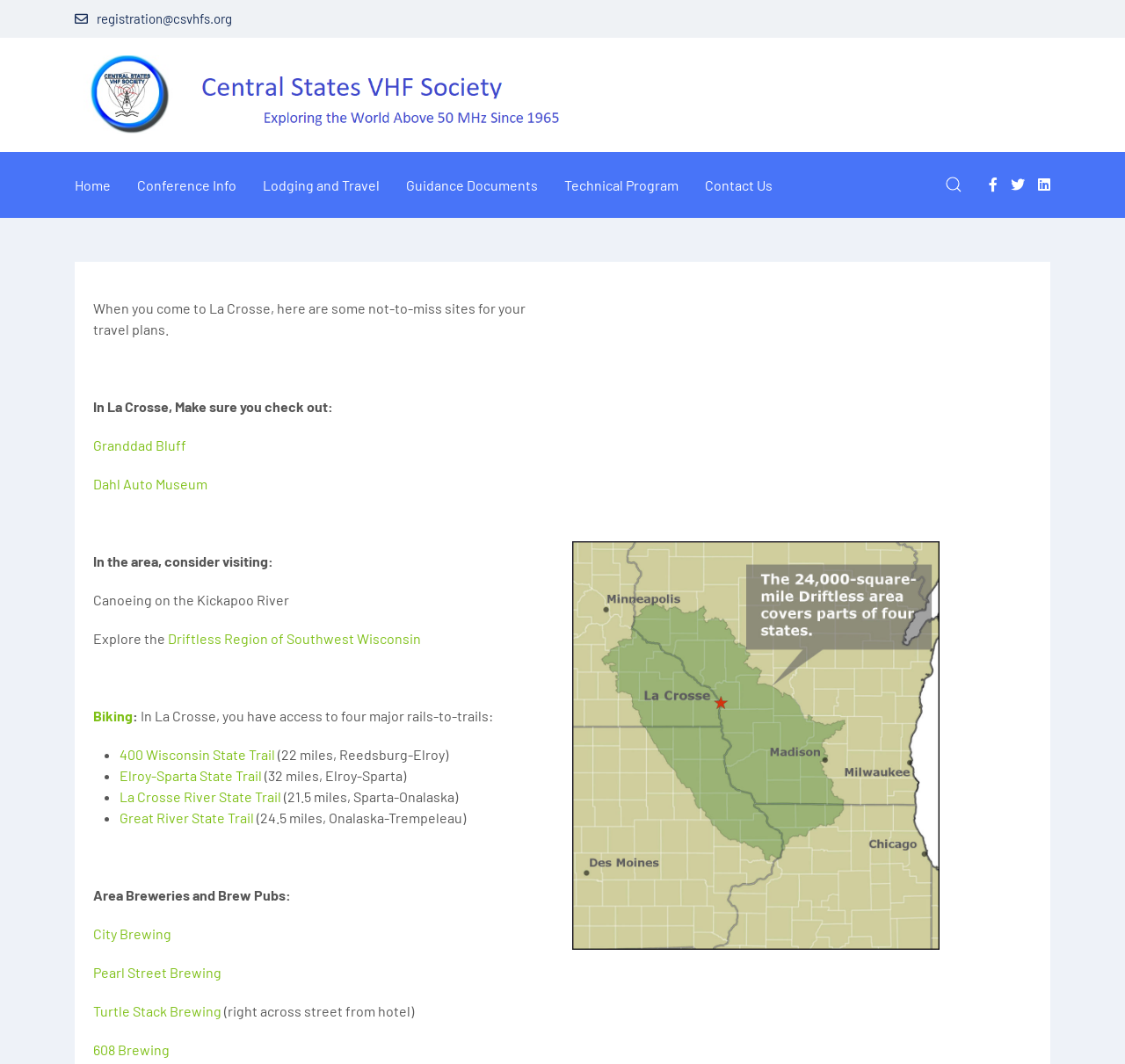Please reply with a single word or brief phrase to the question: 
What is the name of the society?

Central States VHF Society